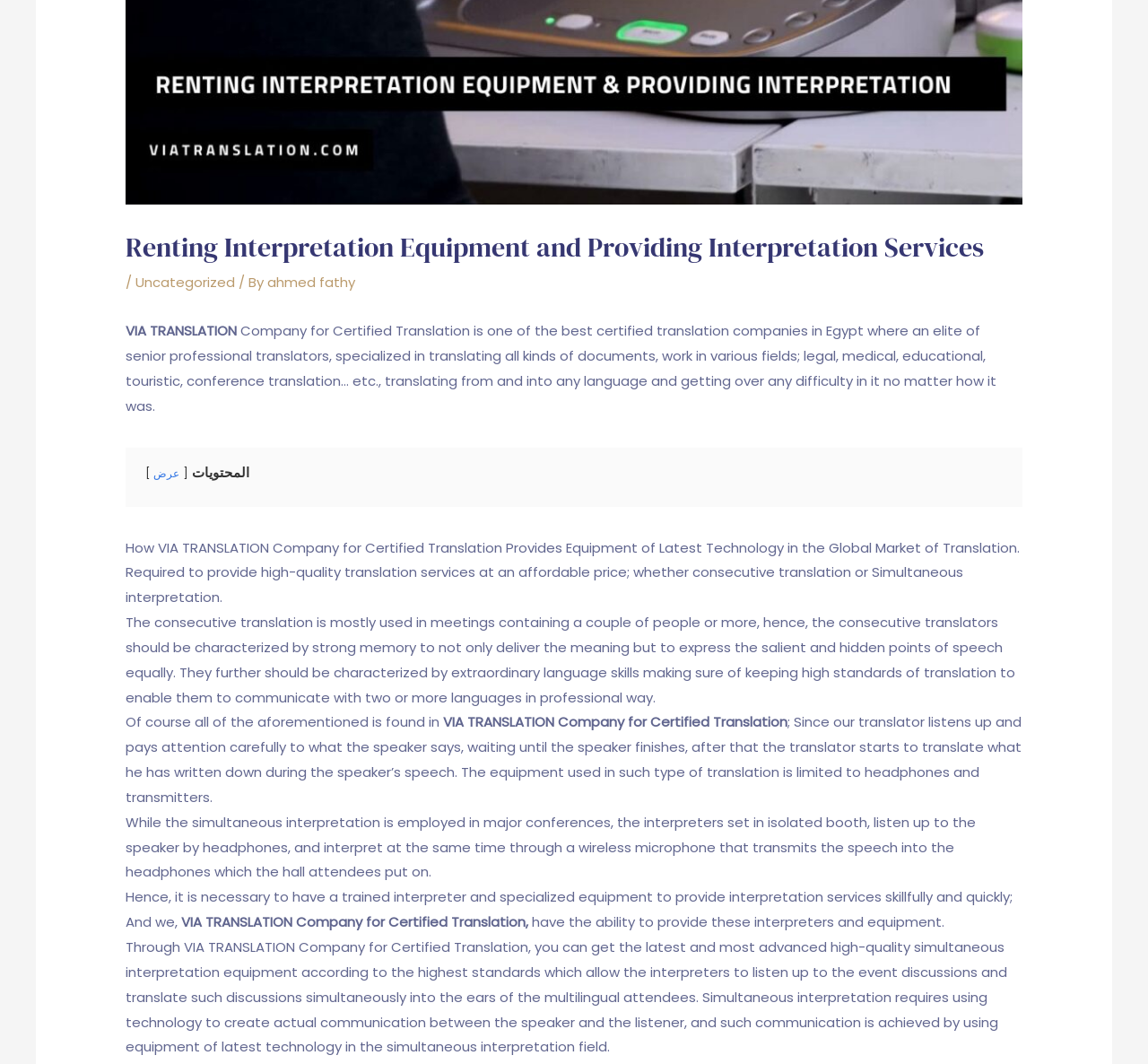Please provide the bounding box coordinates in the format (top-left x, top-left y, bottom-right x, bottom-right y). Remember, all values are floating point numbers between 0 and 1. What is the bounding box coordinate of the region described as: ahmed fathy

[0.233, 0.256, 0.309, 0.274]